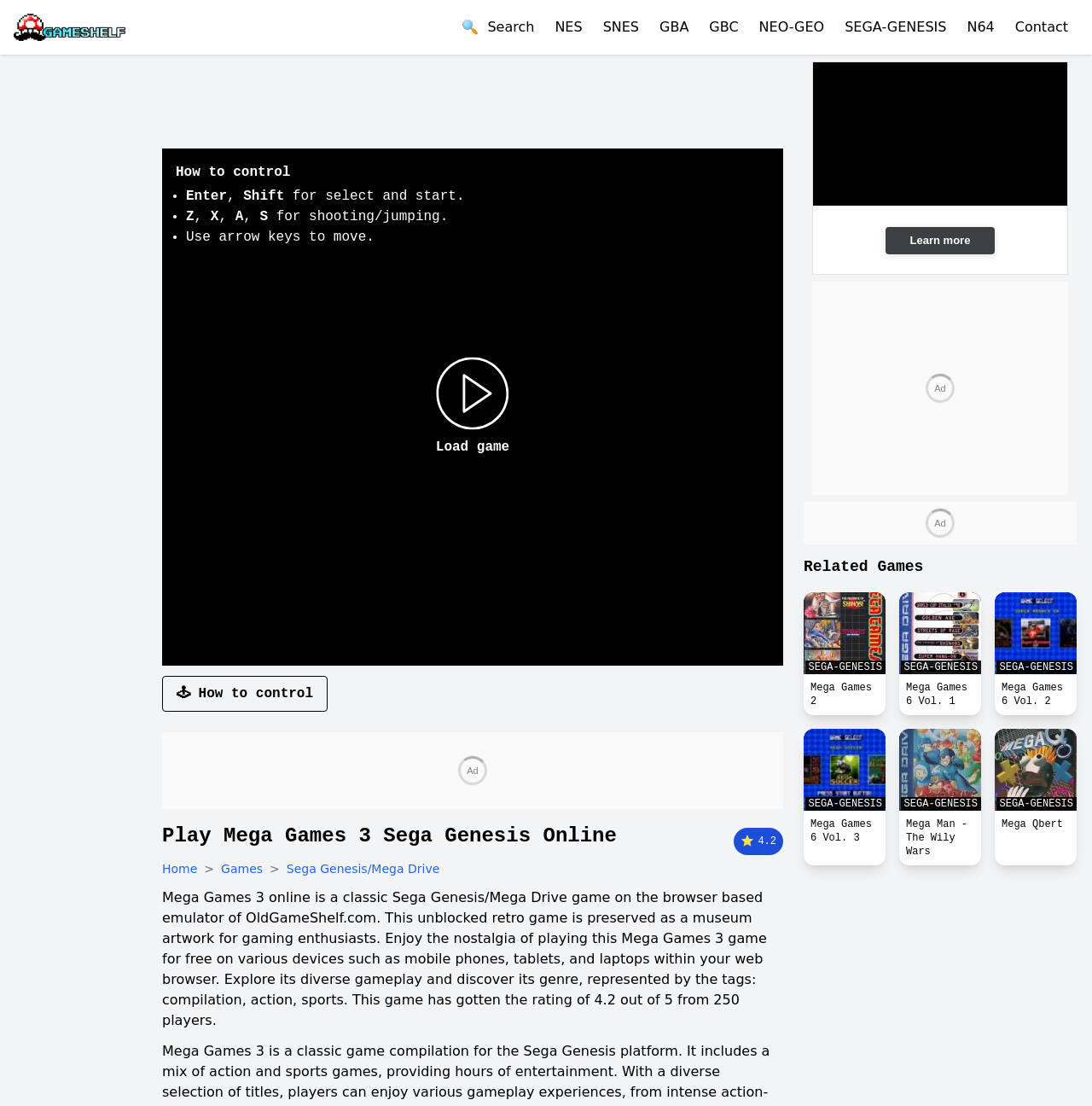Find the bounding box coordinates of the area that needs to be clicked in order to achieve the following instruction: "Learn more about the game". The coordinates should be specified as four float numbers between 0 and 1, i.e., [left, top, right, bottom].

[0.811, 0.205, 0.911, 0.23]